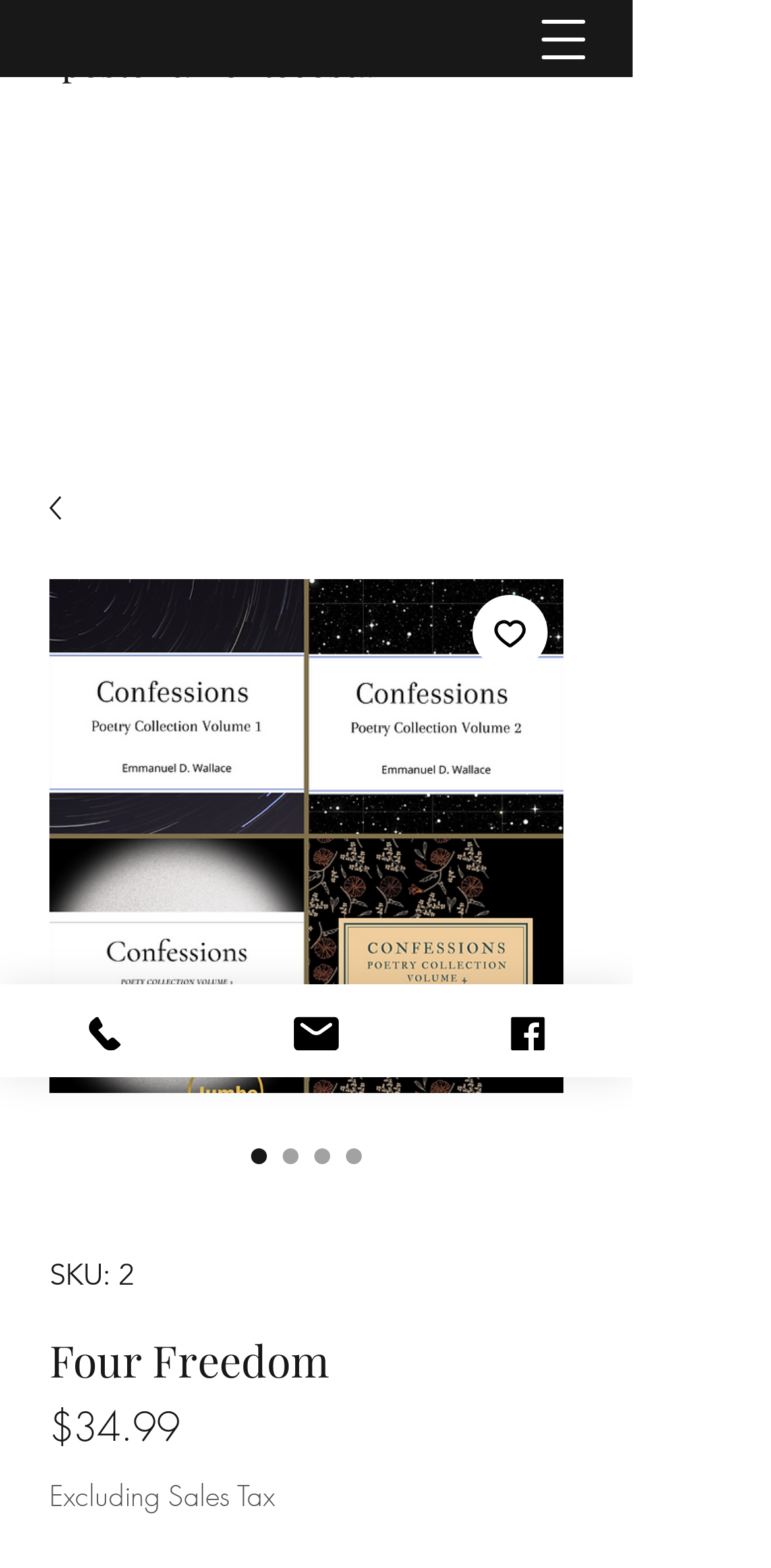Locate the bounding box coordinates of the element that should be clicked to execute the following instruction: "Send an email".

[0.274, 0.628, 0.547, 0.687]